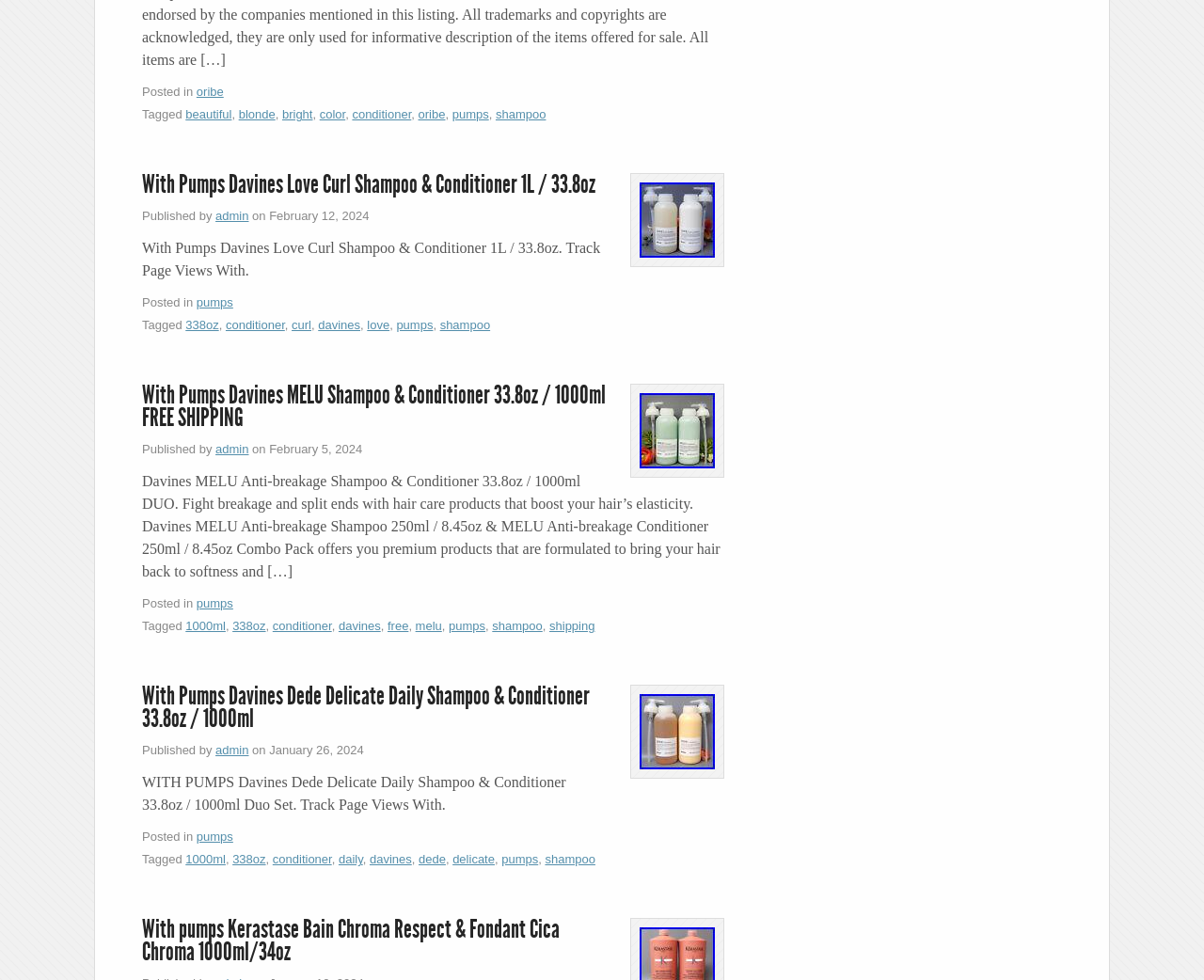Determine the bounding box coordinates of the target area to click to execute the following instruction: "Click on the 'free' link."

[0.322, 0.632, 0.339, 0.646]